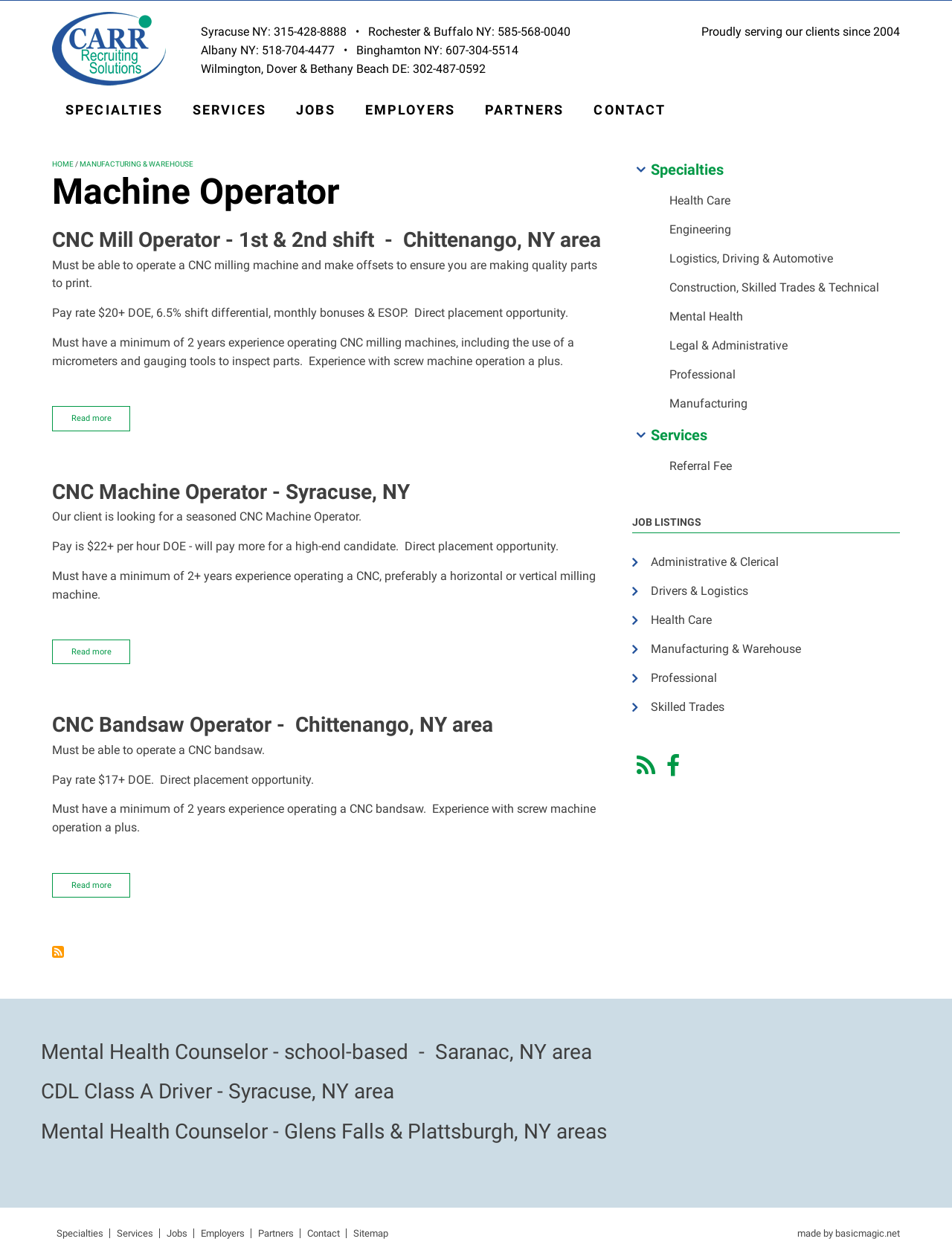Locate the bounding box coordinates of the area to click to fulfill this instruction: "Click on the 'JOBS' link". The bounding box should be presented as four float numbers between 0 and 1, in the order [left, top, right, bottom].

[0.297, 0.072, 0.366, 0.104]